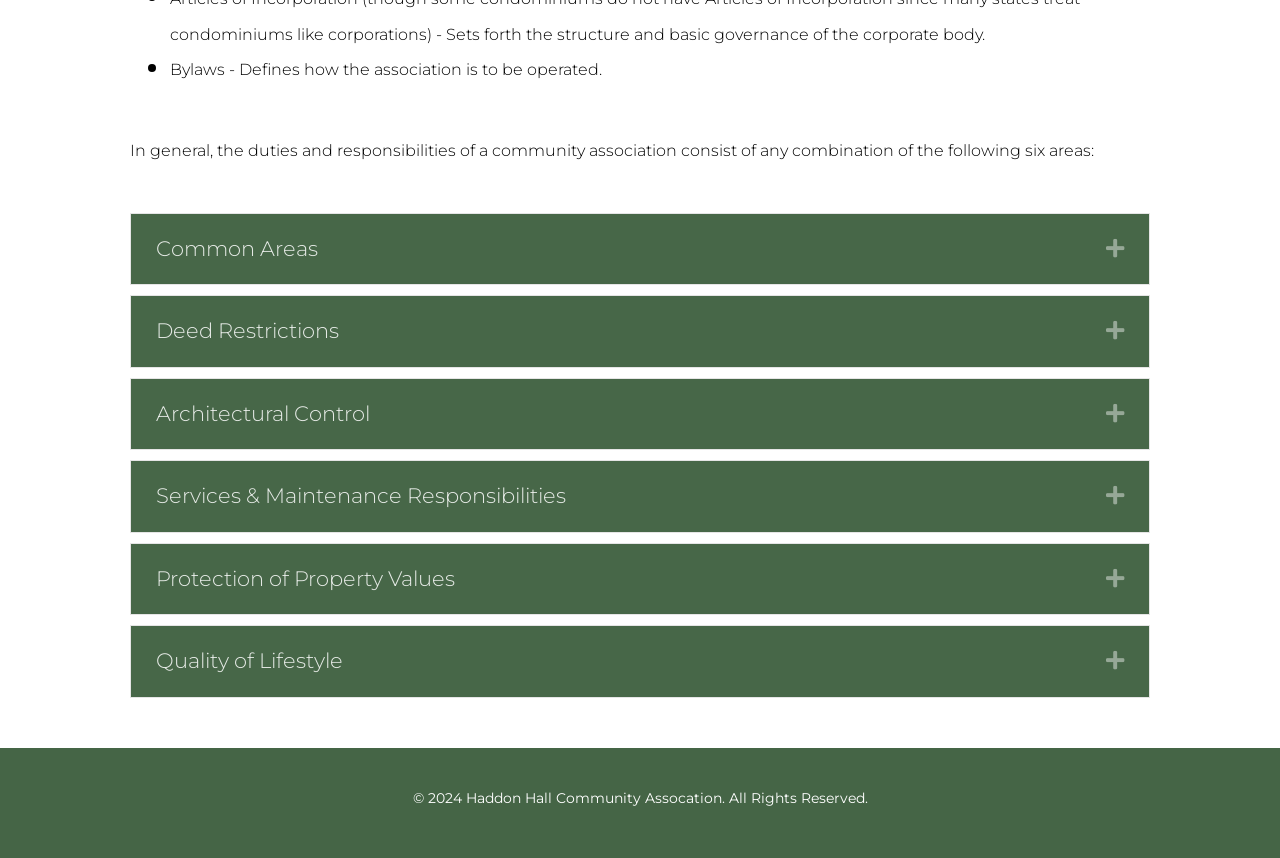Extract the bounding box coordinates for the HTML element that matches this description: "Services & Maintenance Responsibilities". The coordinates should be four float numbers between 0 and 1, i.e., [left, top, right, bottom].

[0.122, 0.561, 0.841, 0.596]